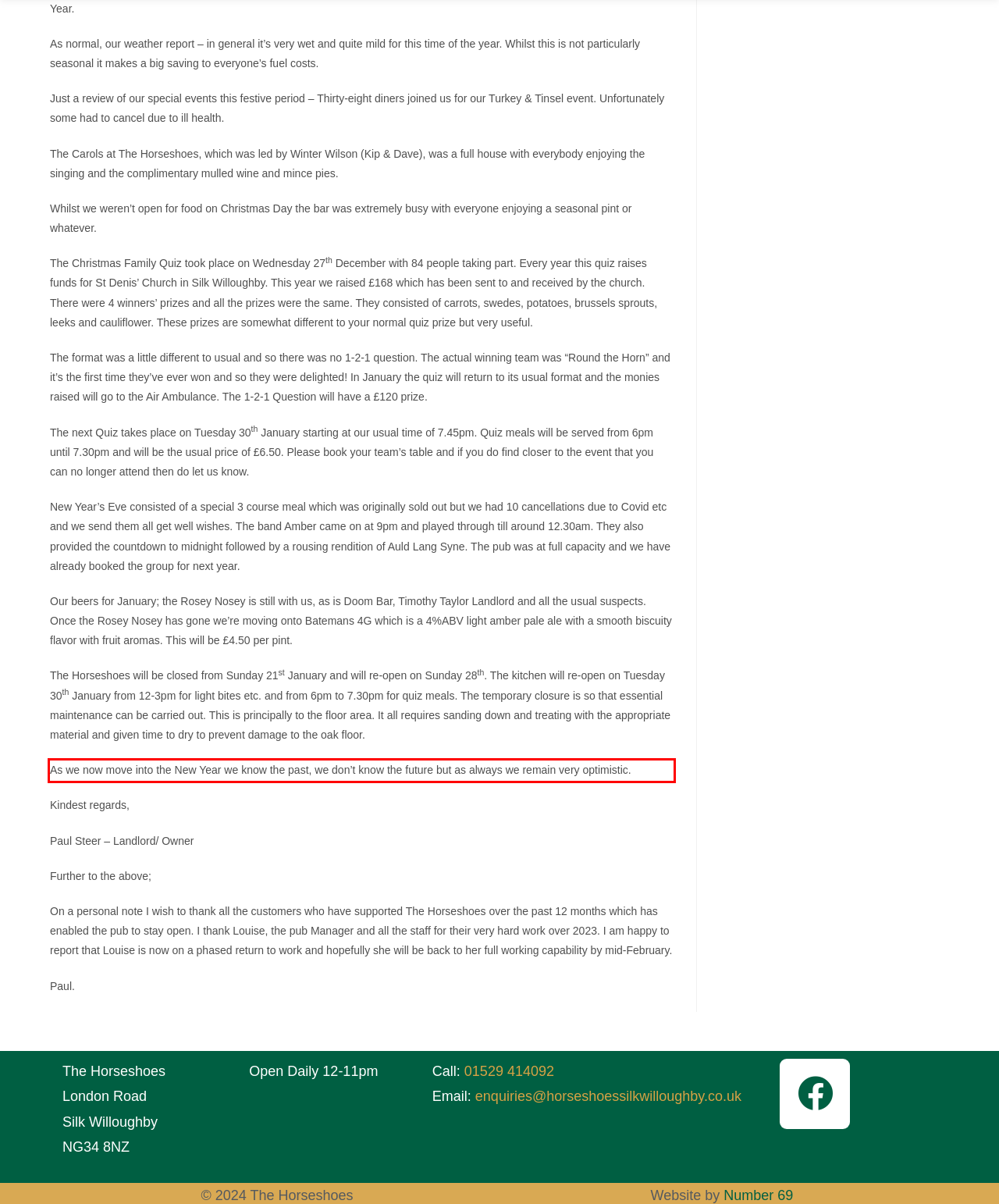Using the provided screenshot of a webpage, recognize and generate the text found within the red rectangle bounding box.

As we now move into the New Year we know the past, we don’t know the future but as always we remain very optimistic.